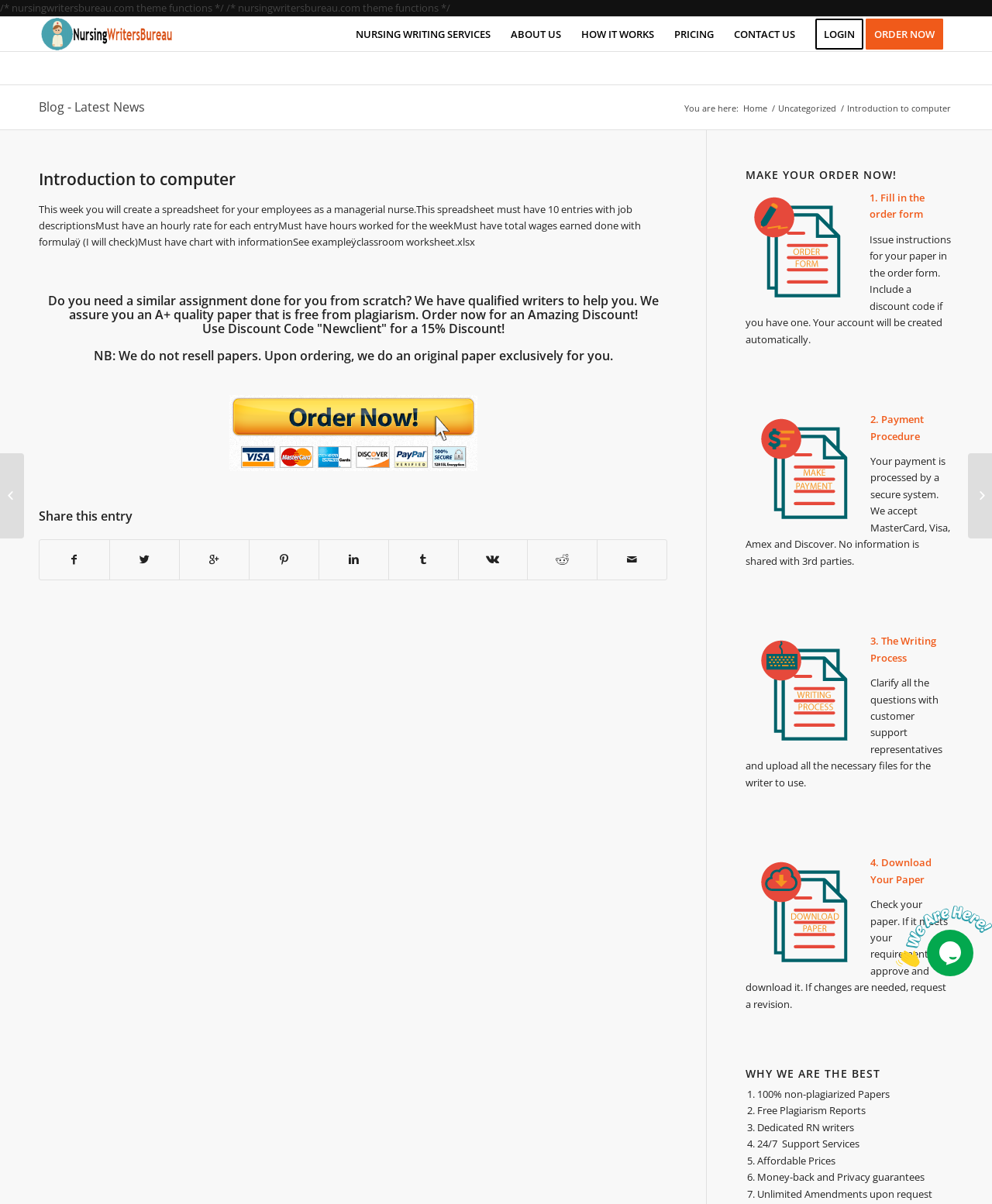Determine the bounding box coordinates of the section I need to click to execute the following instruction: "Read the latest news". Provide the coordinates as four float numbers between 0 and 1, i.e., [left, top, right, bottom].

None